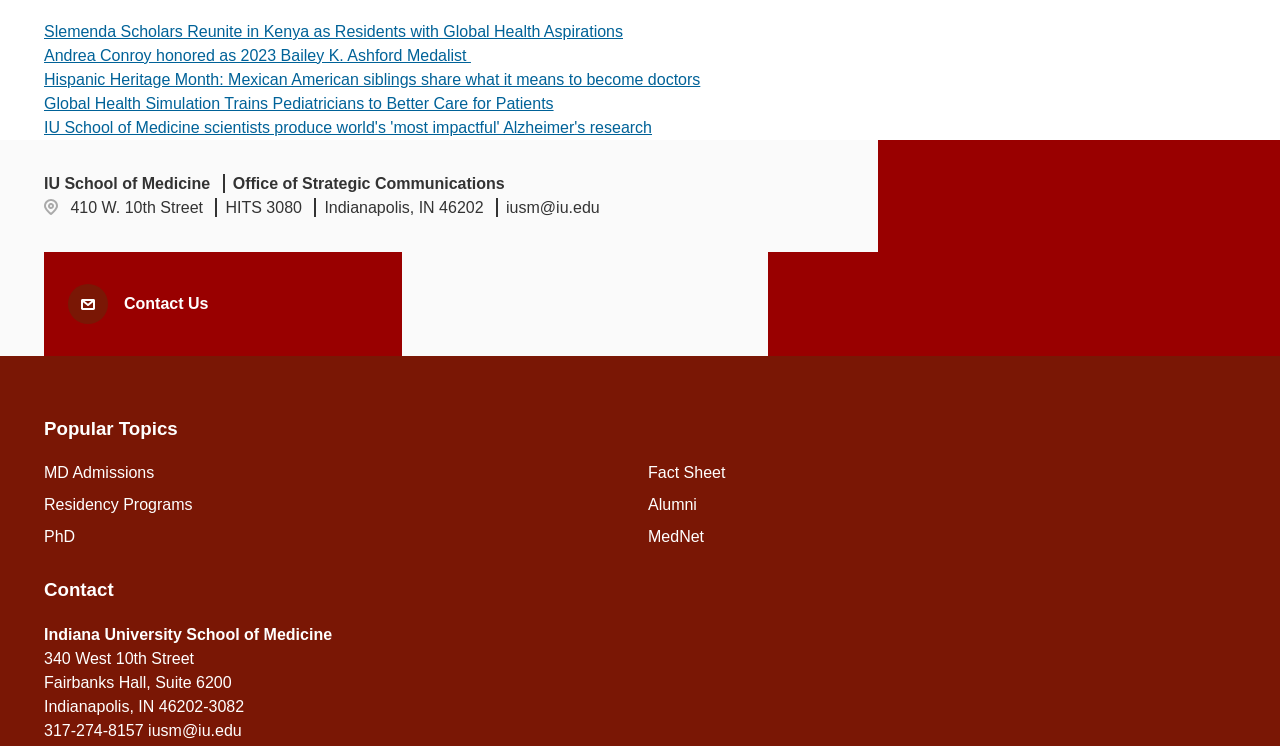Find the bounding box of the element with the following description: "Open menu". The coordinates must be four float numbers between 0 and 1, formatted as [left, top, right, bottom].

None